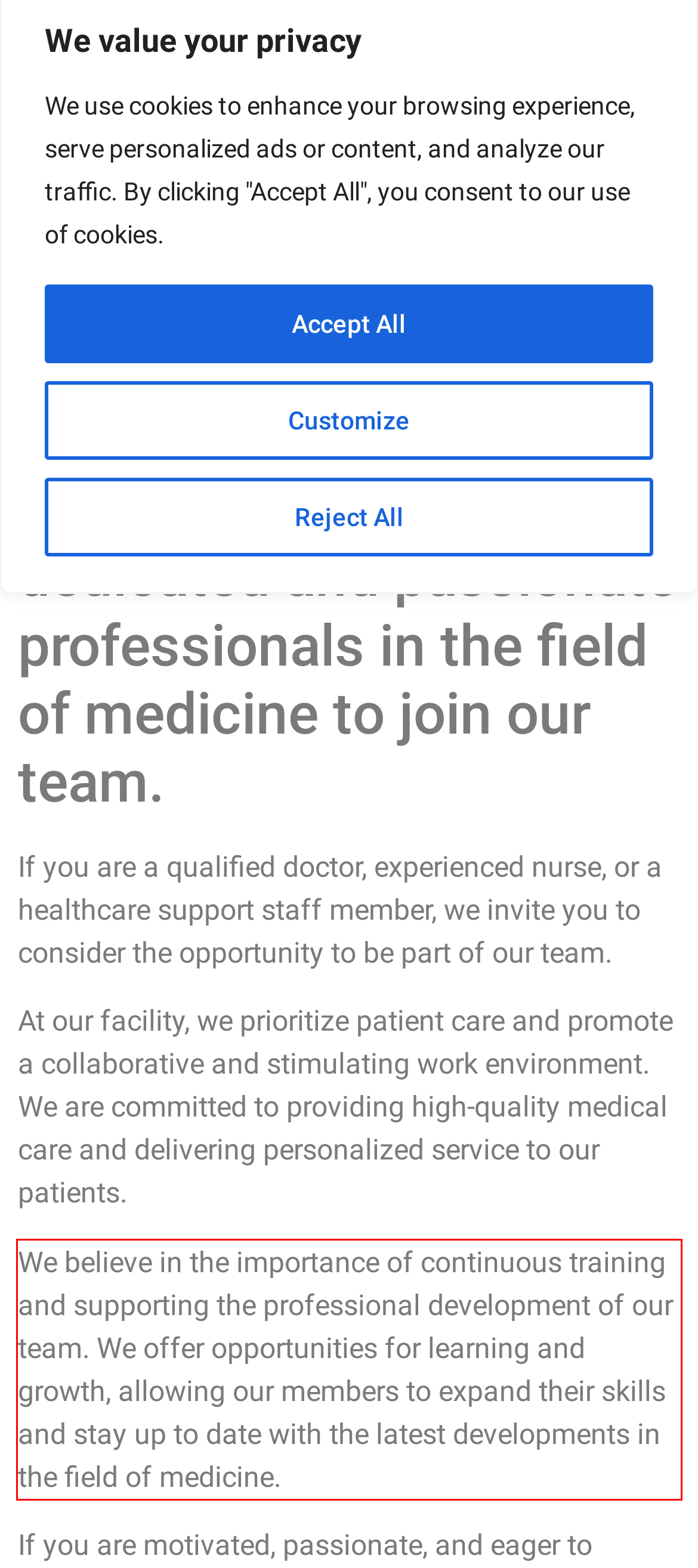Please examine the webpage screenshot and extract the text within the red bounding box using OCR.

We believe in the importance of continuous training and supporting the professional development of our team. We offer opportunities for learning and growth, allowing our members to expand their skills and stay up to date with the latest developments in the field of medicine.